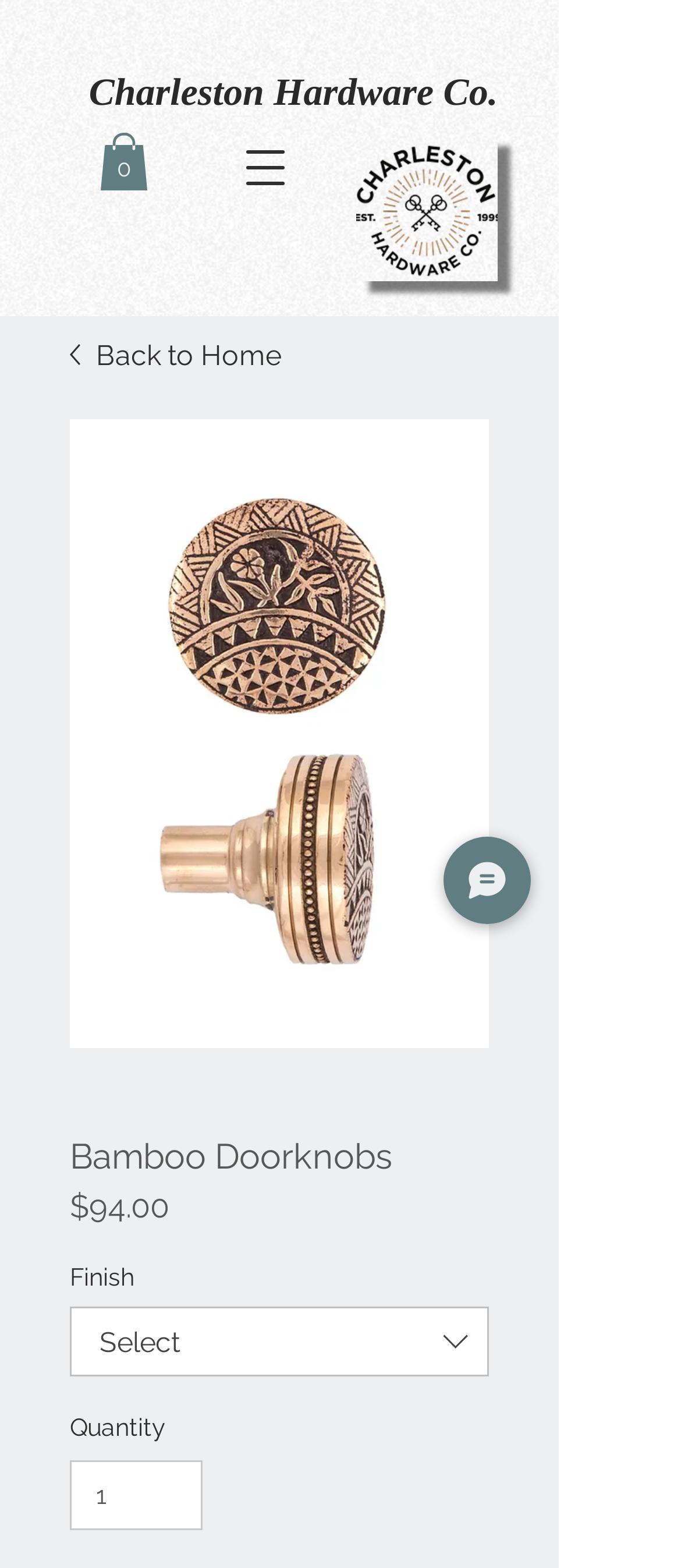Use a single word or phrase to answer the question:
What is the price of the Bamboo Doorknobs?

$94.00